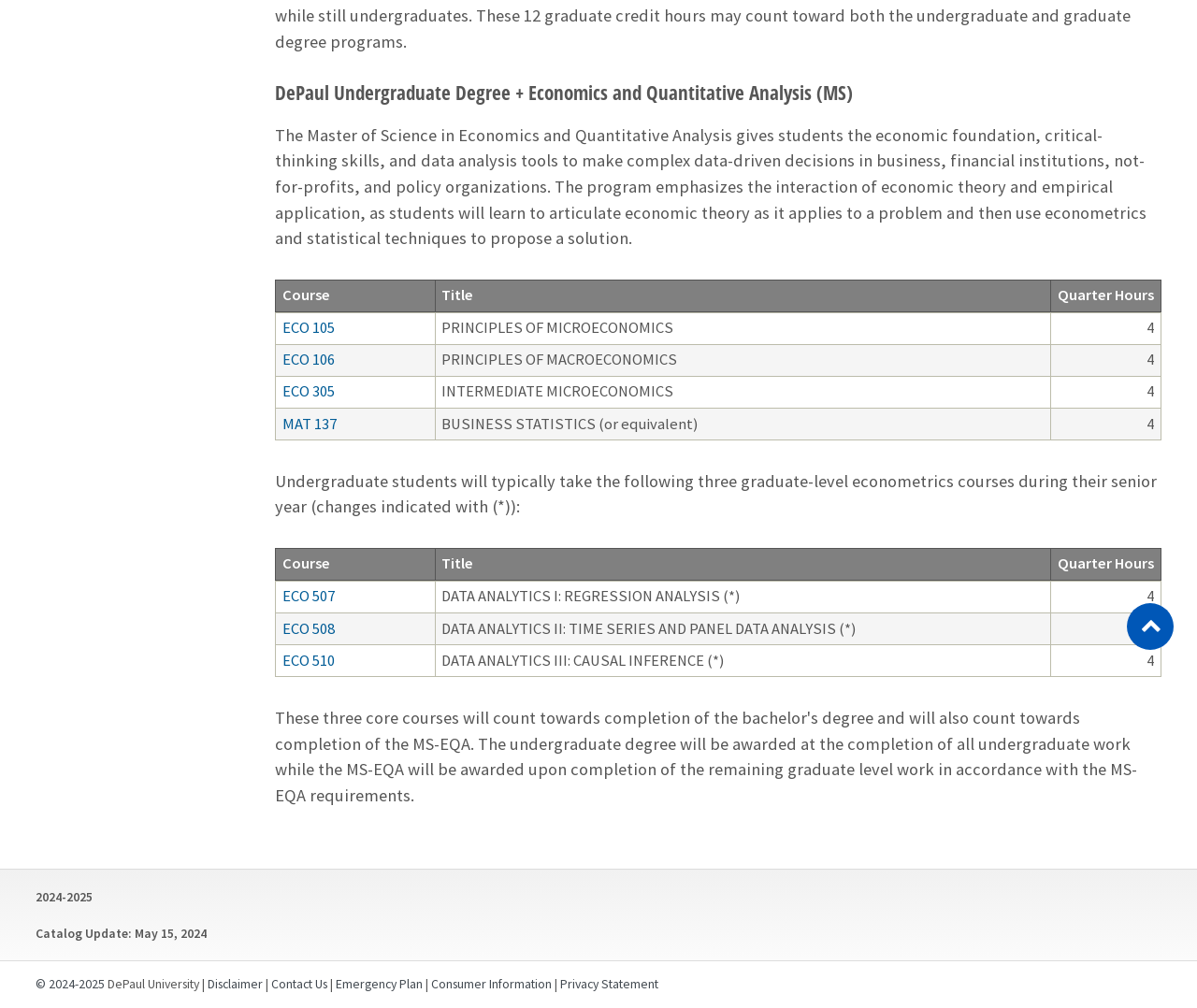Identify the bounding box coordinates for the UI element described as follows: ECO 305. Use the format (top-left x, top-left y, bottom-right x, bottom-right y) and ensure all values are floating point numbers between 0 and 1.

[0.236, 0.379, 0.28, 0.398]